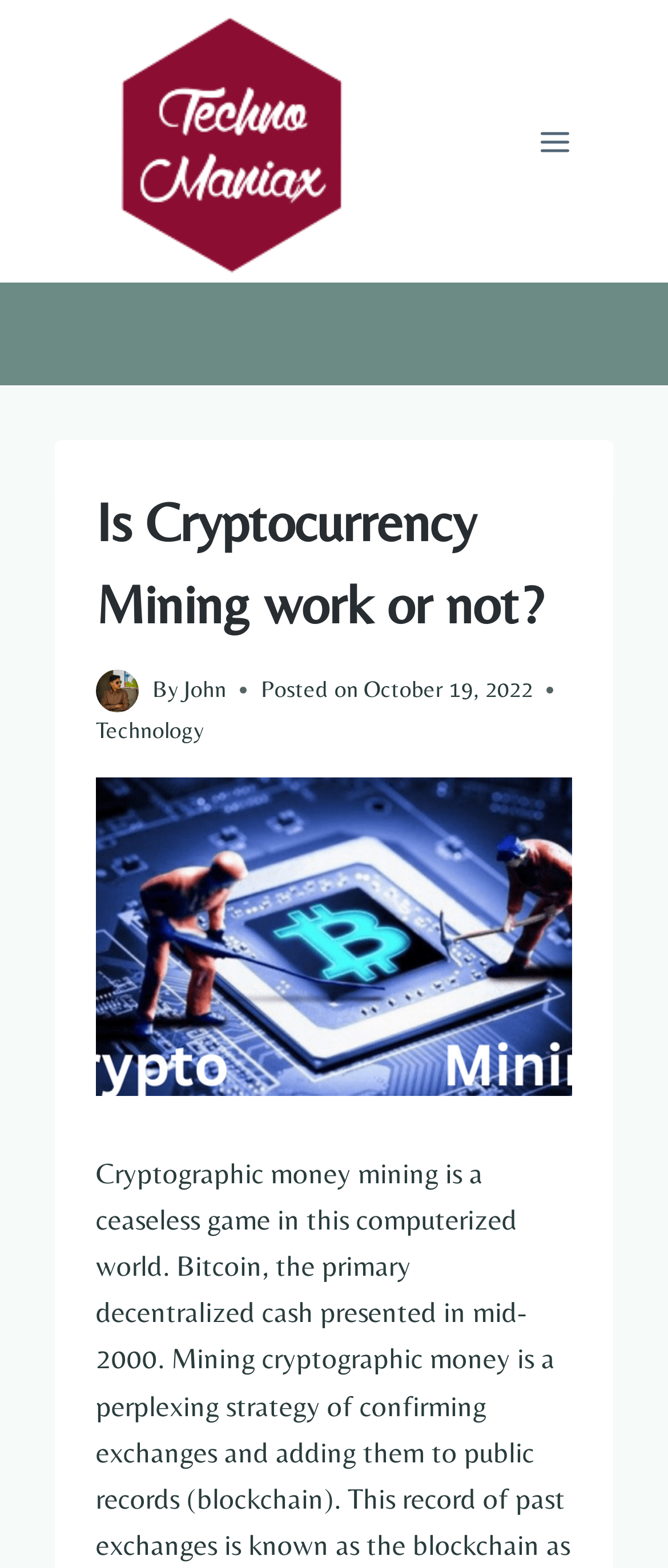Find and provide the bounding box coordinates for the UI element described here: "Technology". The coordinates should be given as four float numbers between 0 and 1: [left, top, right, bottom].

[0.144, 0.456, 0.305, 0.474]